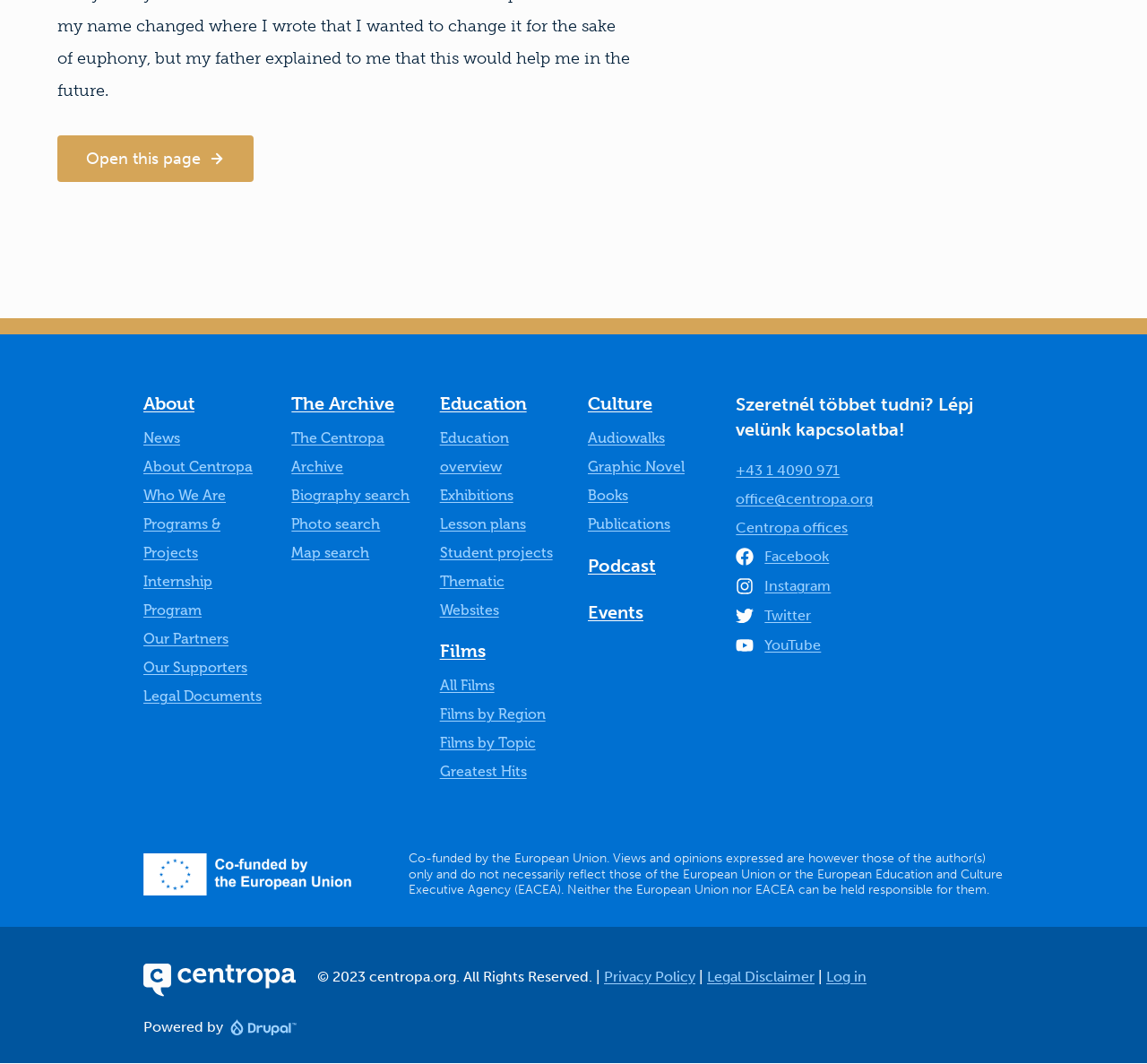Please locate the bounding box coordinates of the element that should be clicked to complete the given instruction: "Read the Privacy Policy".

[0.527, 0.909, 0.606, 0.925]